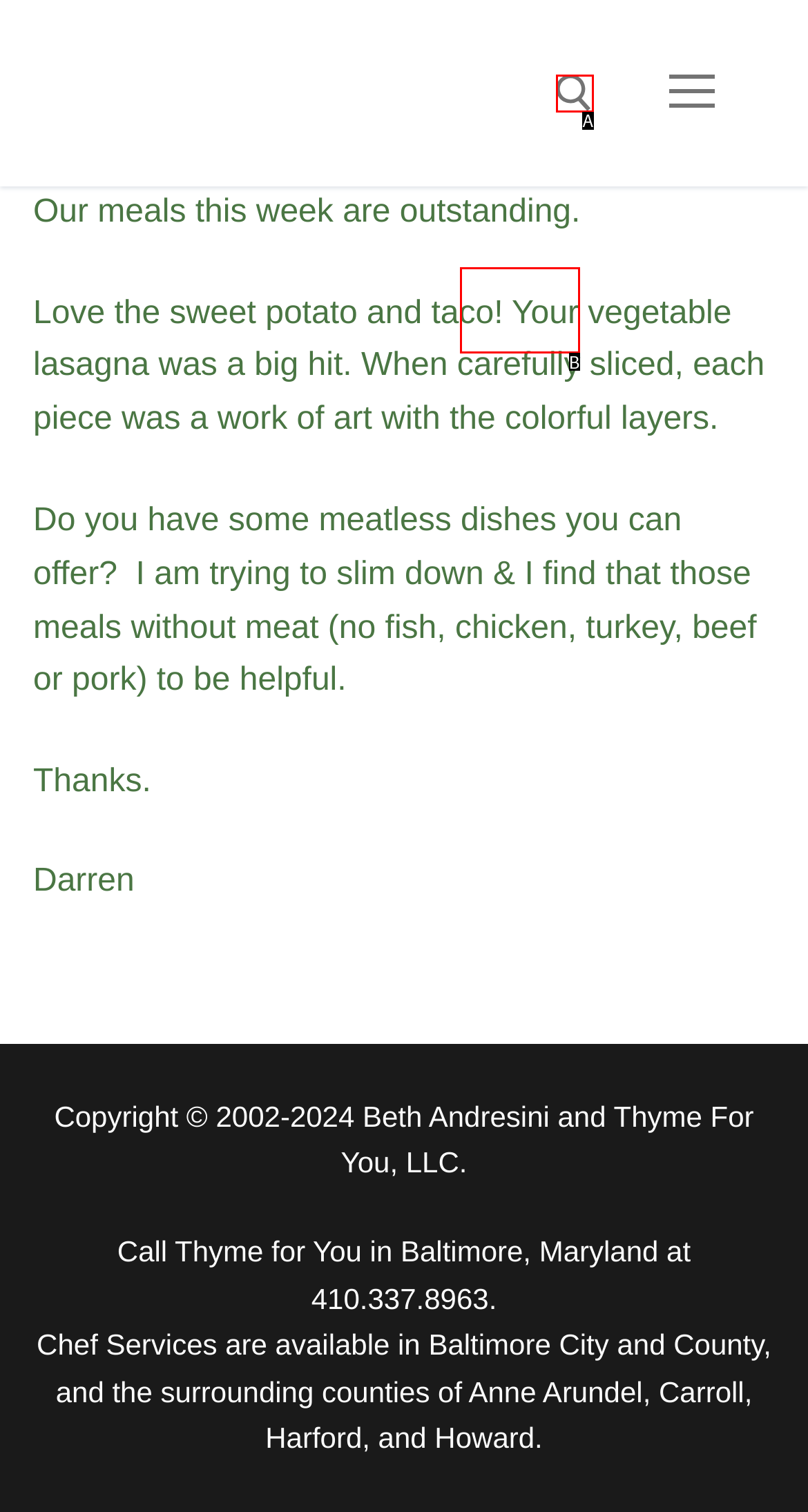With the provided description: parent_node: Search for: aria-label="submit search", select the most suitable HTML element. Respond with the letter of the selected option.

B